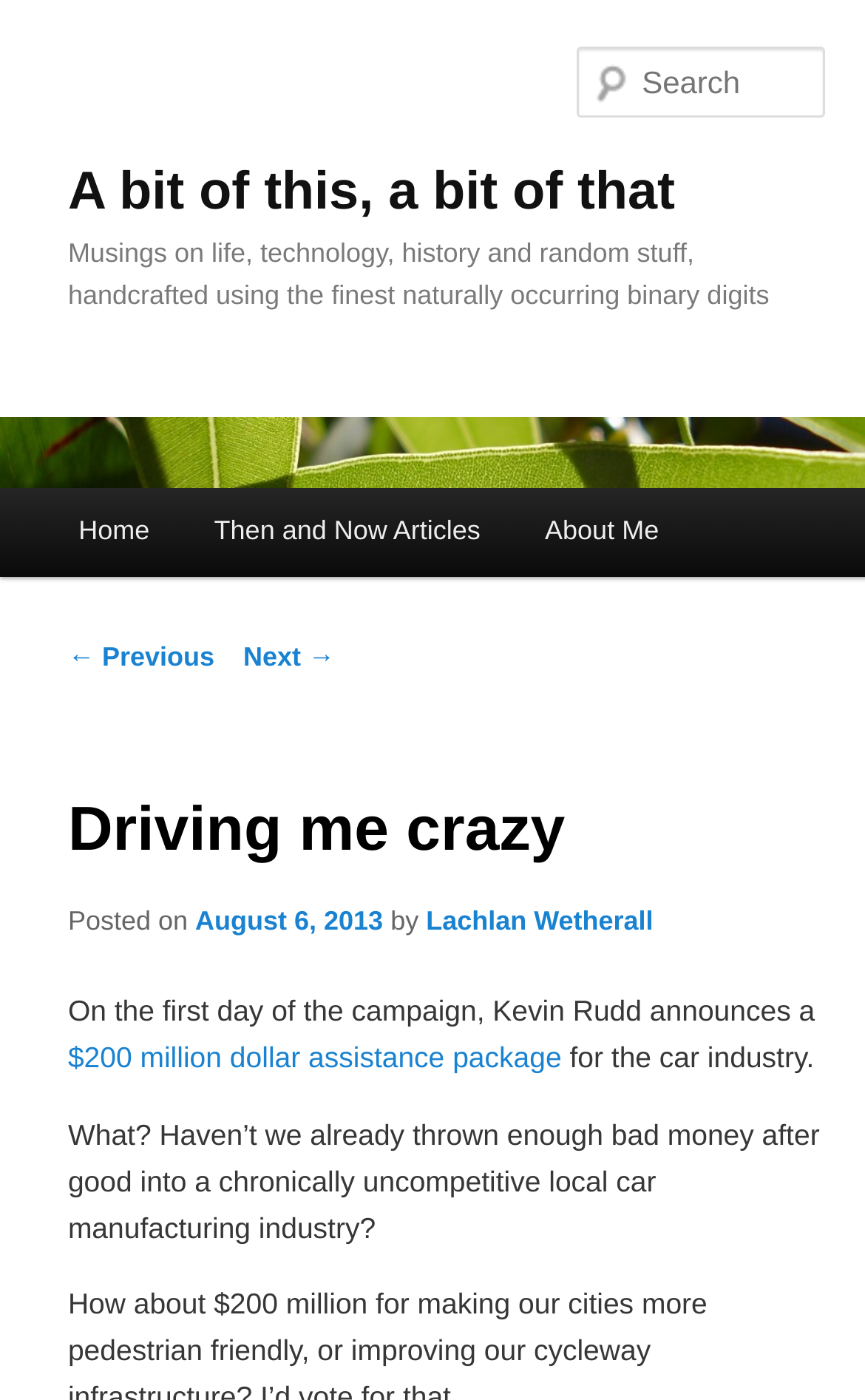Use a single word or phrase to respond to the question:
What is the purpose of the textbox?

Search